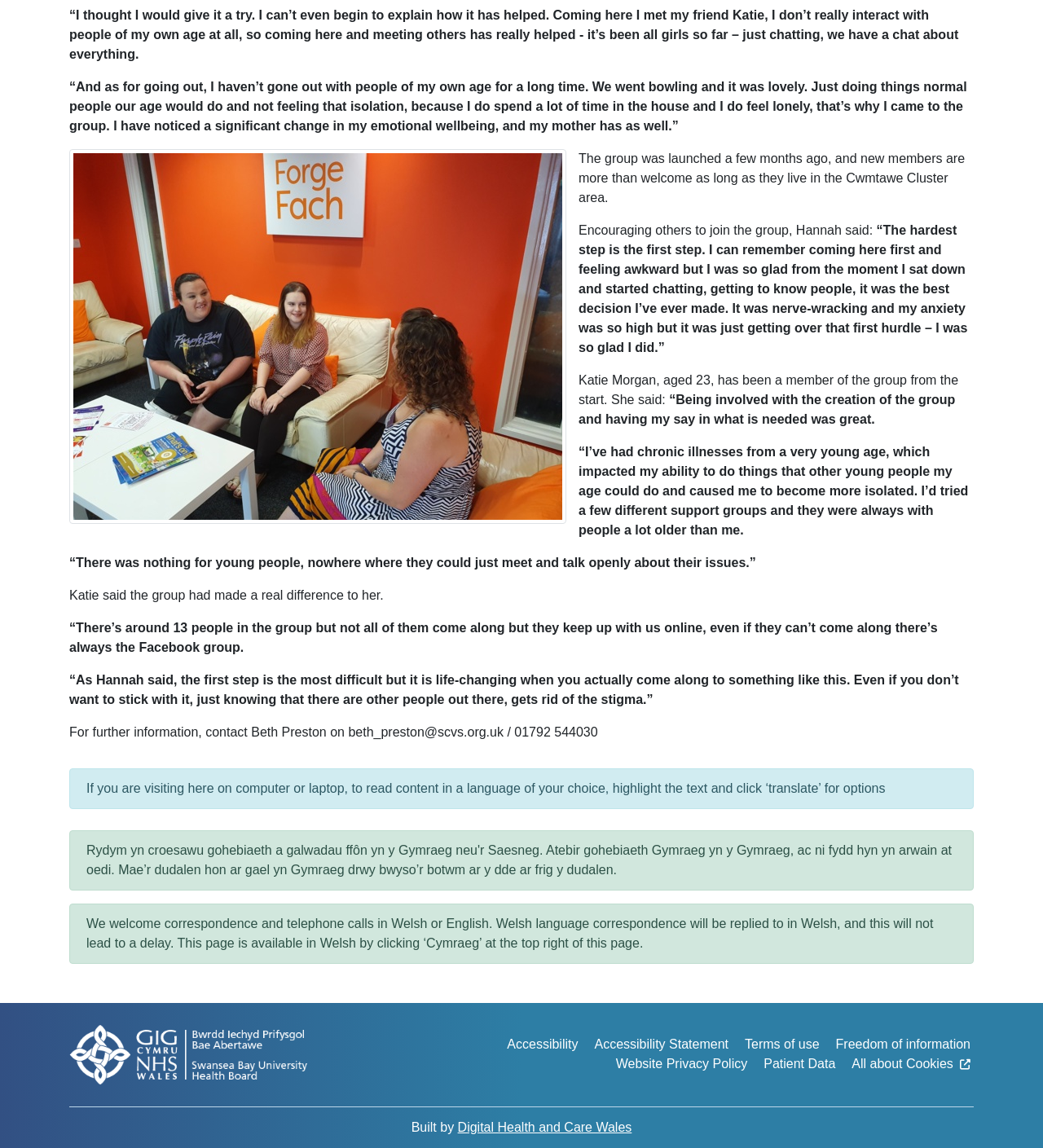Point out the bounding box coordinates of the section to click in order to follow this instruction: "Add to cart".

None